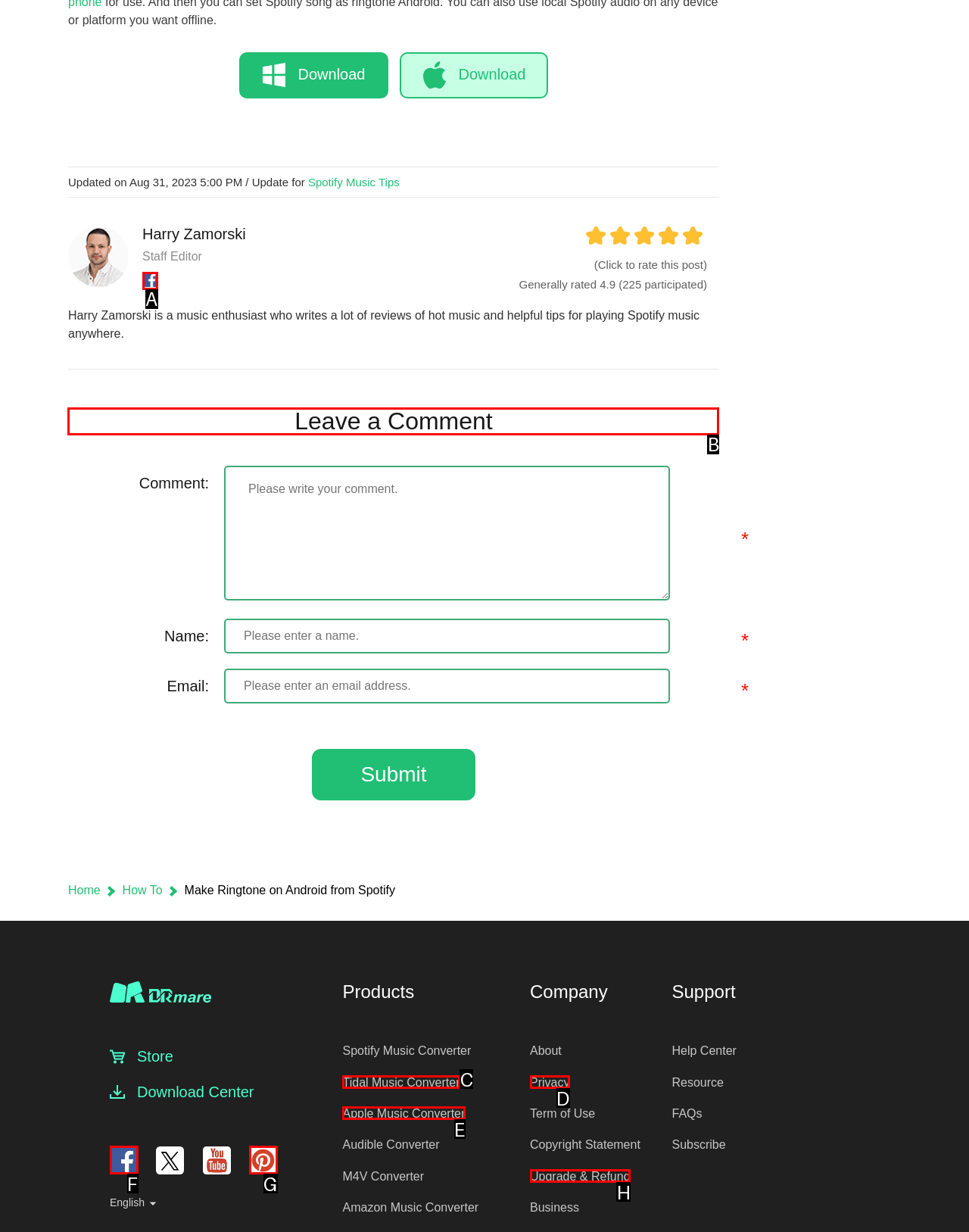Select the letter of the UI element you need to click on to fulfill this task: Leave a comment. Write down the letter only.

B